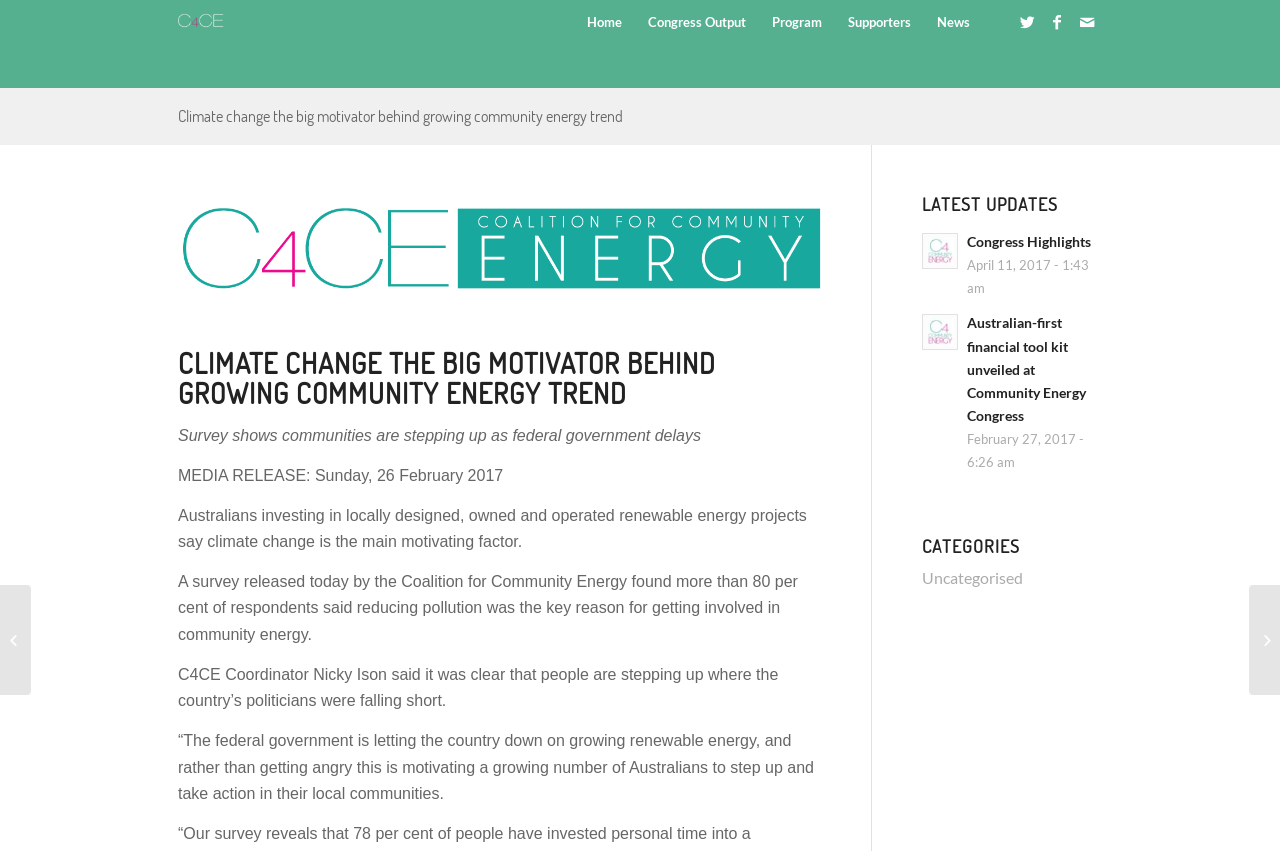What is the purpose of the C4CE Congress?
Based on the image, answer the question with as much detail as possible.

From the webpage, I can infer that the C4CE Congress is related to community energy trend, as it is mentioned in the heading 'Climate change the big motivator behind growing community energy trend – C4CE Congress 2017' and also in the link 'Congress Highlights April 11, 2017 - 1:43 am'.